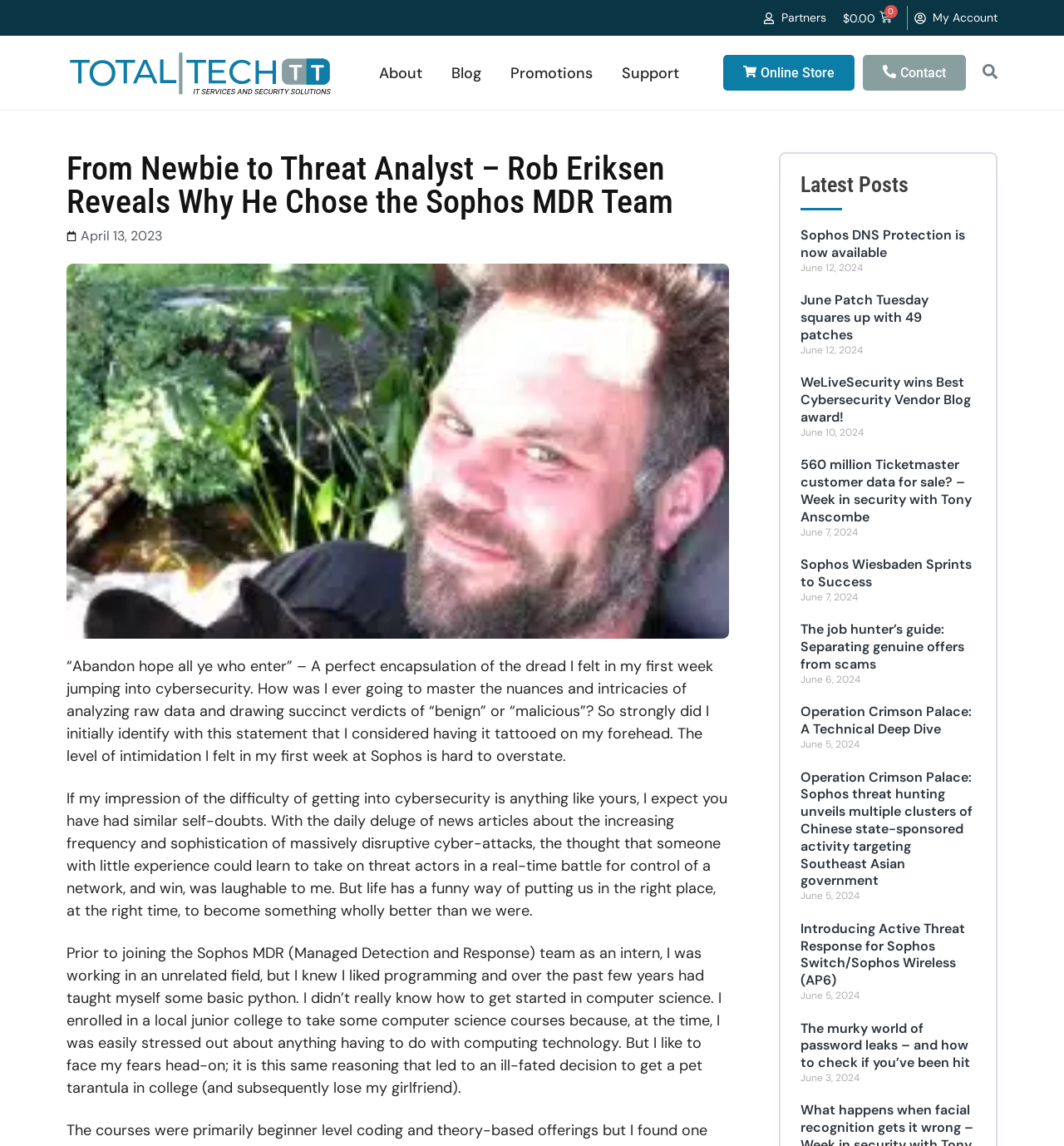Please locate the bounding box coordinates of the region I need to click to follow this instruction: "Check the 'My Account' page".

[0.859, 0.006, 0.938, 0.025]